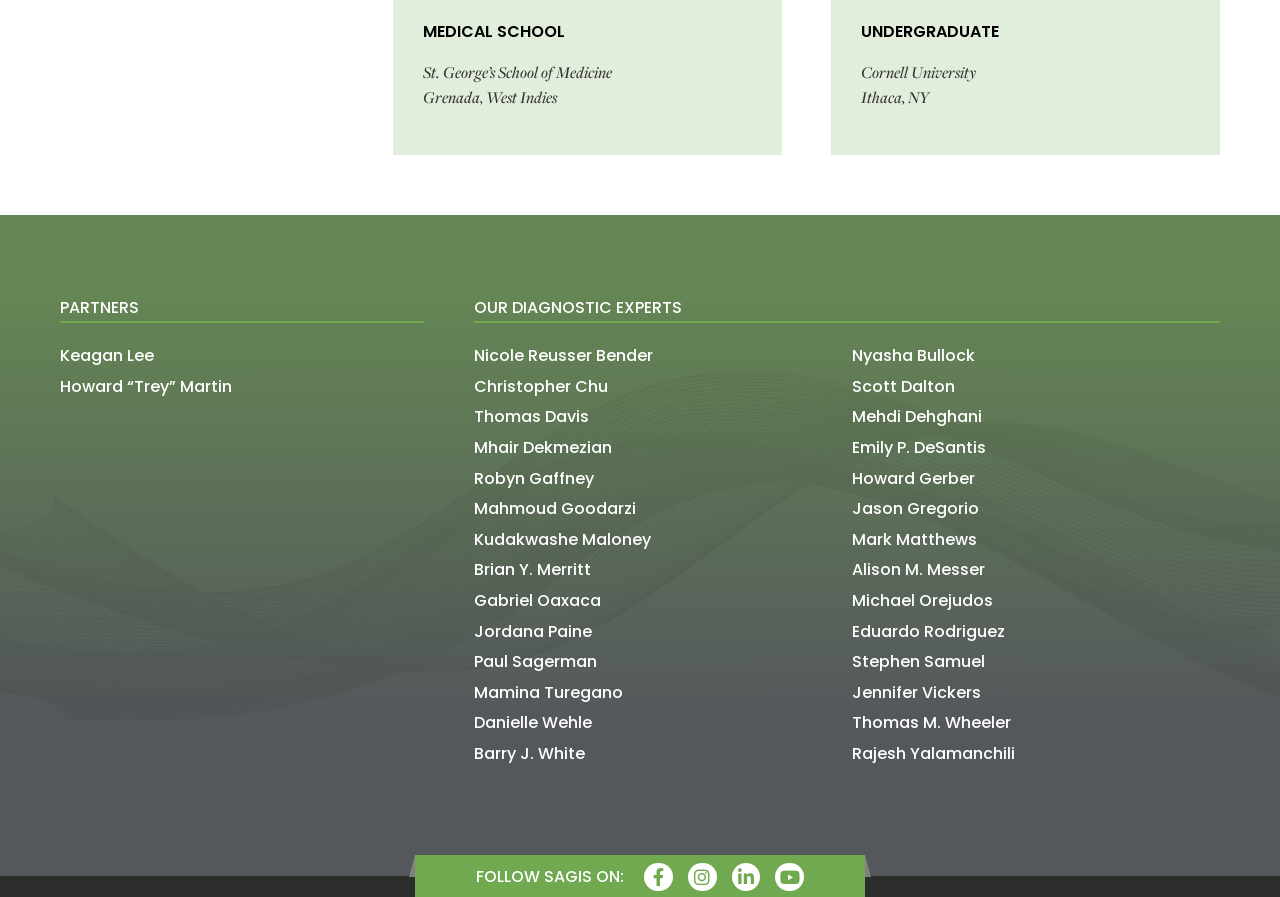Locate the bounding box coordinates of the segment that needs to be clicked to meet this instruction: "Follow SAGIS on Facebook".

[0.503, 0.962, 0.526, 0.994]